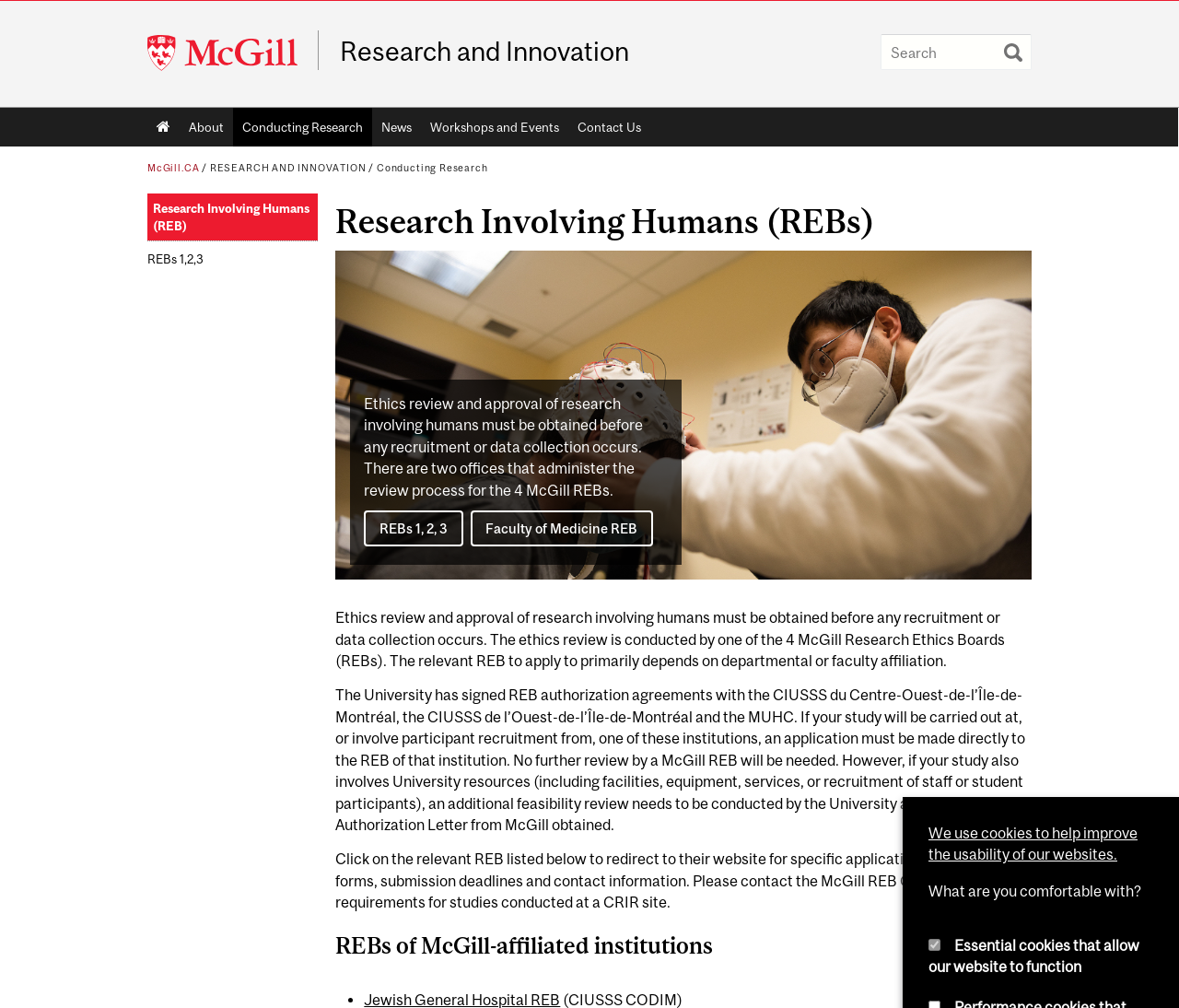Locate the bounding box coordinates of the element that should be clicked to execute the following instruction: "Learn about conducting research".

[0.32, 0.161, 0.414, 0.172]